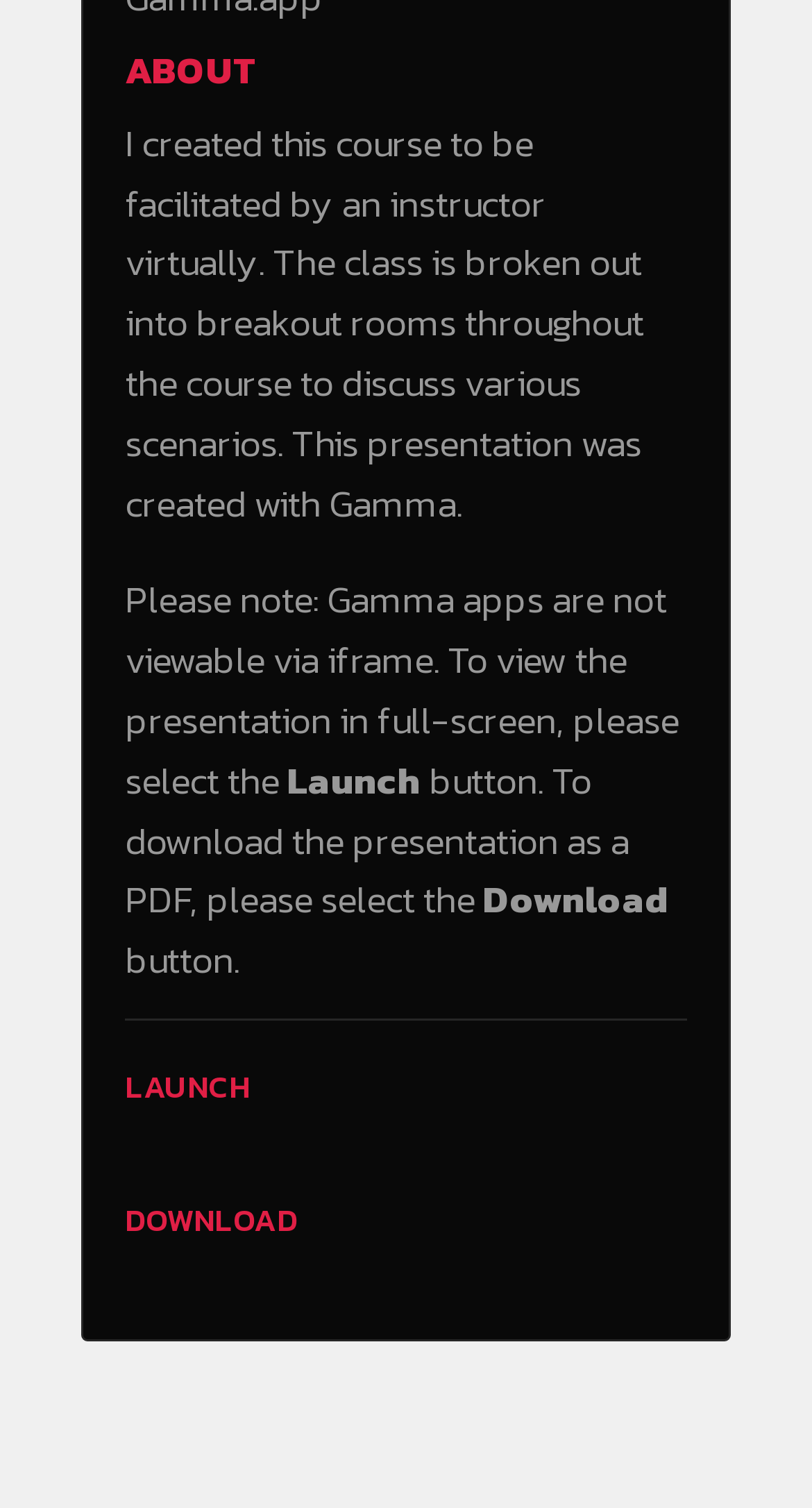Using the element description LAUNCH, predict the bounding box coordinates for the UI element. Provide the coordinates in (top-left x, top-left y, bottom-right x, bottom-right y) format with values ranging from 0 to 1.

[0.154, 0.696, 0.346, 0.744]